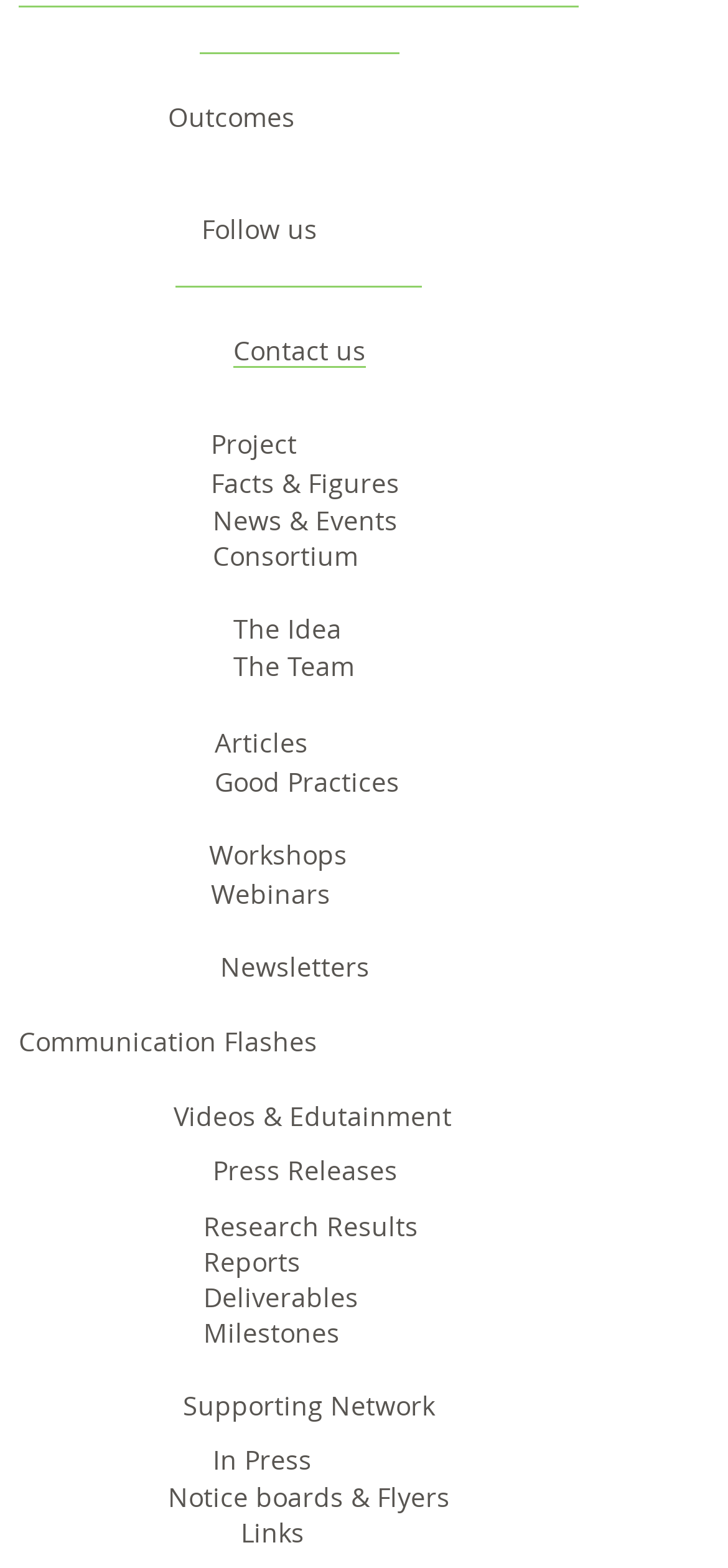How many links are related to news?
Please answer the question as detailed as possible.

I searched for links related to news and found 'News & Events', 'In Press', and 'Newsletters'. There are 3 links related to news.